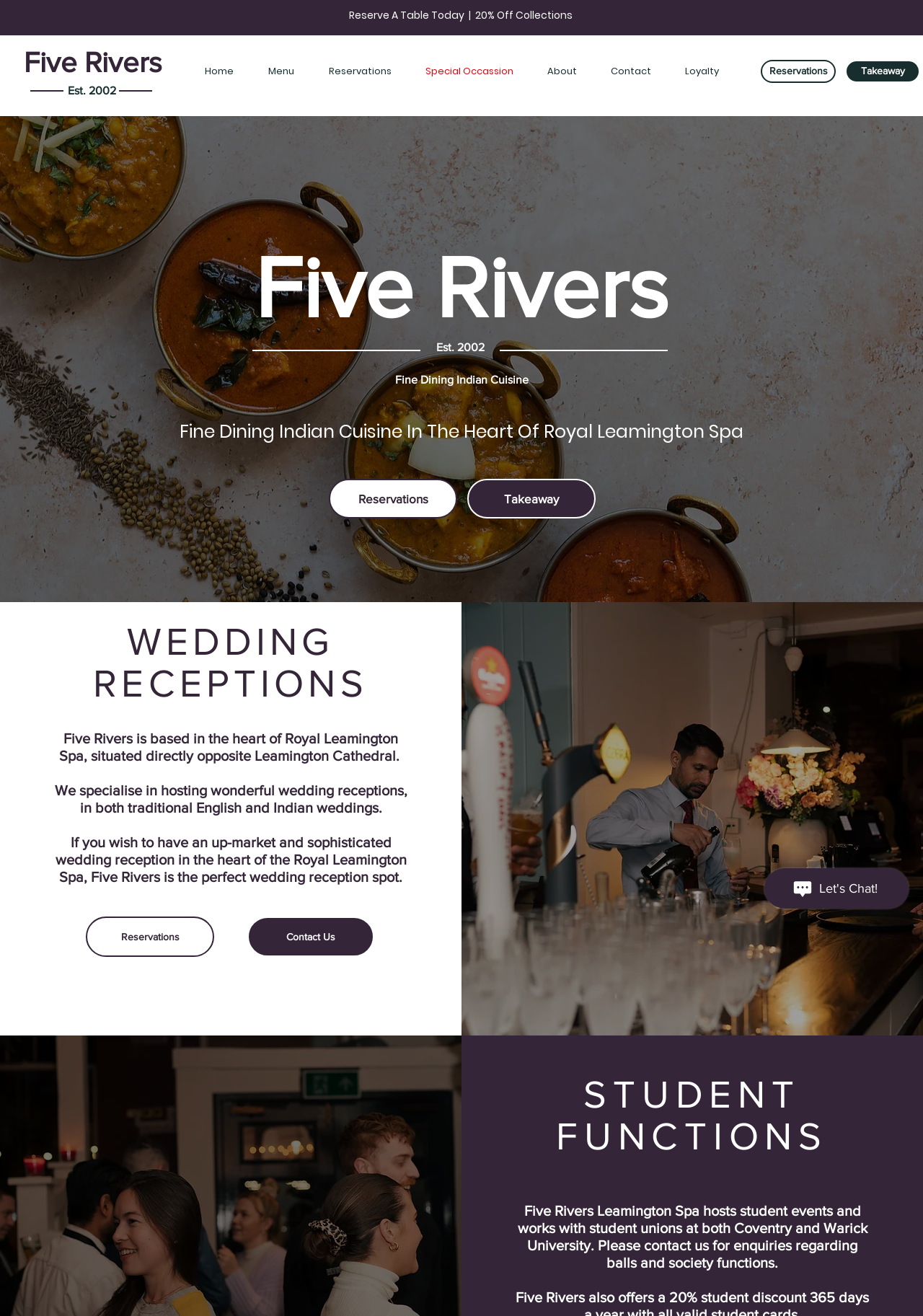Detail the features and information presented on the webpage.

This webpage is about Five Rivers, a restaurant and event space located in Royal Leamington Spa. At the top, there is a navigation menu with links to different sections of the website, including Home, Menu, Reservations, Special Occassion, About, Contact, and Loyalty. Below the navigation menu, there is a prominent call-to-action to "Reserve A Table Today" with a 20% off collections offer.

The main content of the page is divided into two sections: Wedding Receptions and Students. The Wedding Receptions section is located at the top and takes up most of the page. It features a heading "WEDDING RECEPTIONS" and three paragraphs of text describing the restaurant's wedding reception services. There are also two links to "Reservations" and "Contact Us" and two images, one of which appears to be a wedding reception setup.

Below the Wedding Receptions section, there is a smaller section dedicated to Students, which features a heading "STUDENT FUNCTIONS" and a paragraph of text describing the restaurant's services for student events. The page also has a footer section with links to Reservations, Takeaway, and Fine Dining Indian Cuisine, as well as a logo and establishment year.

Throughout the page, there are several images, including a banner image at the top and a few smaller images scattered throughout the content sections. There is also a chat iframe from Wix Chat located at the bottom right corner of the page.